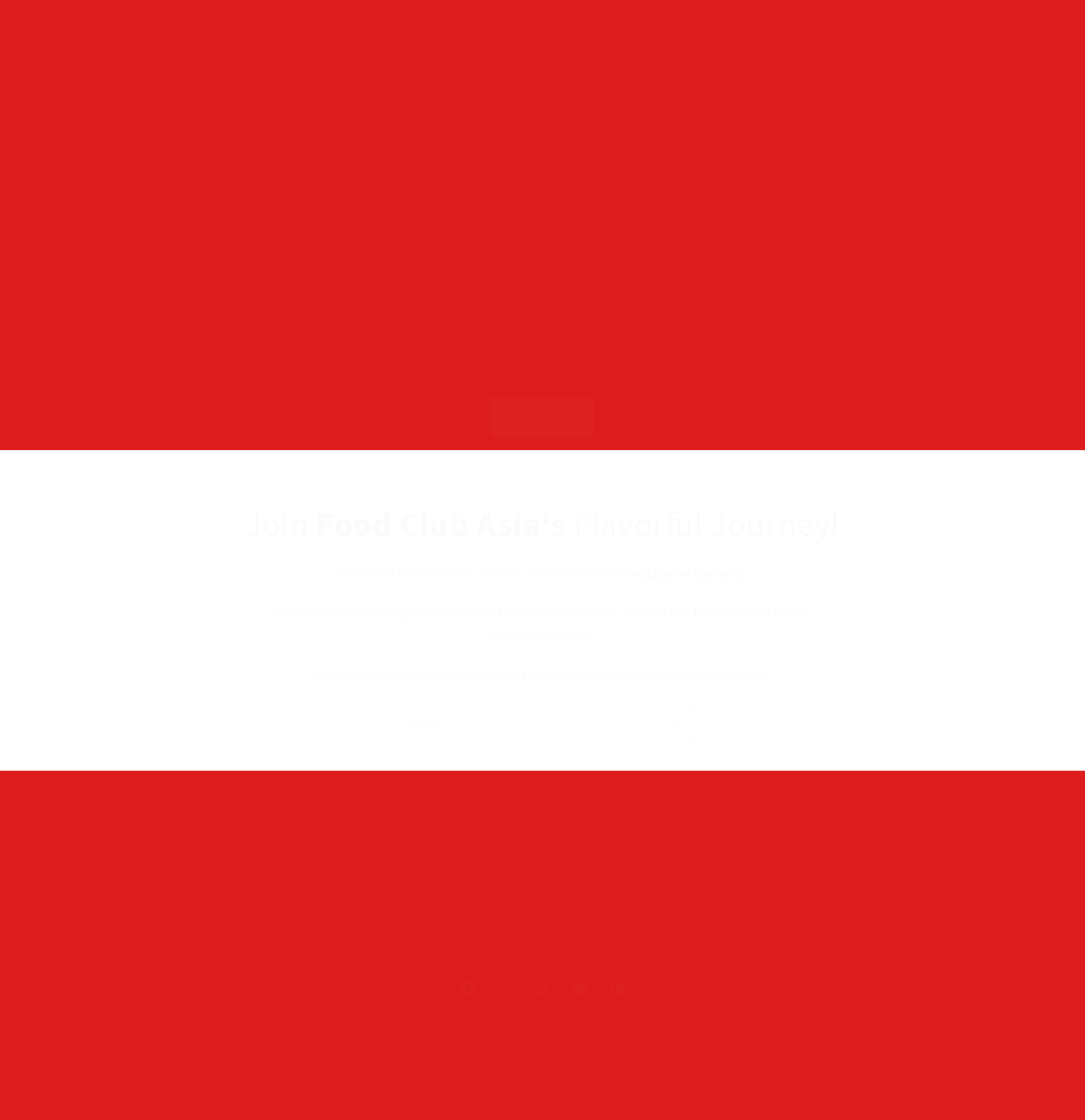How many social media links are available on the webpage?
Using the image, respond with a single word or phrase.

5